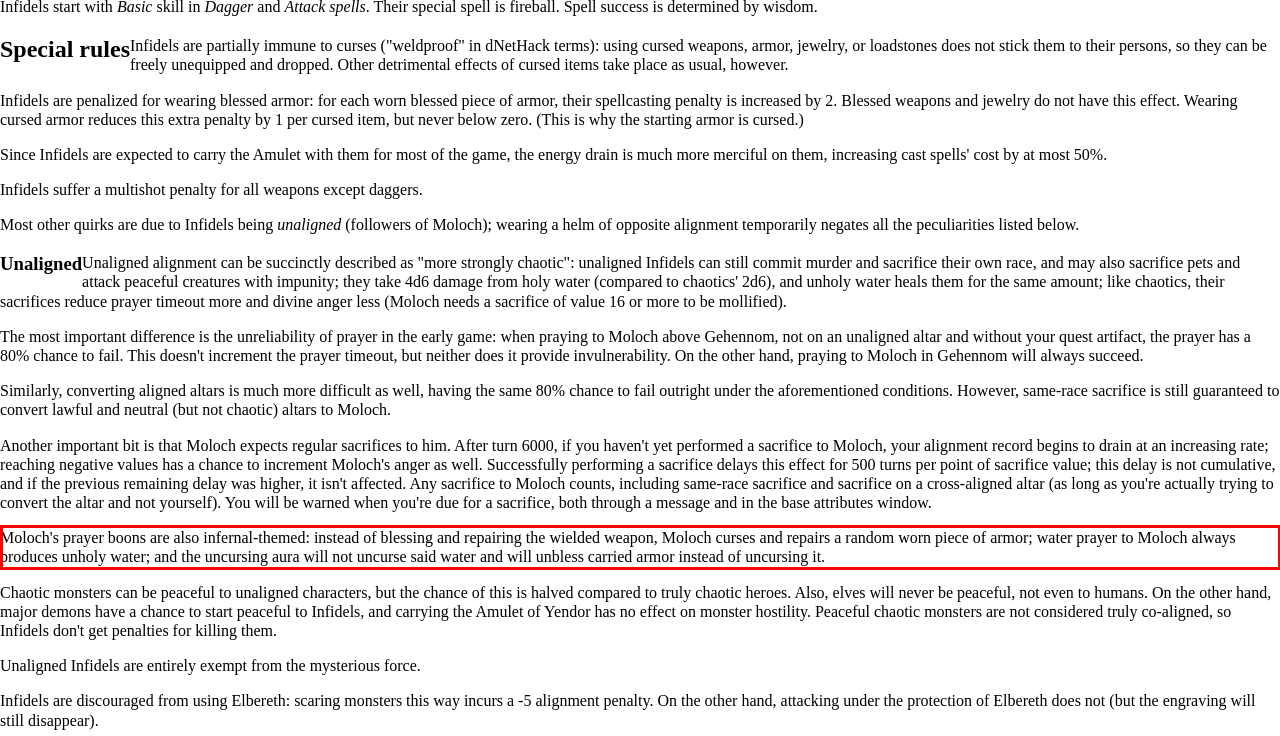With the provided screenshot of a webpage, locate the red bounding box and perform OCR to extract the text content inside it.

Moloch's prayer boons are also infernal-themed: instead of blessing and repairing the wielded weapon, Moloch curses and repairs a random worn piece of armor; water prayer to Moloch always produces unholy water; and the uncursing aura will not uncurse said water and will unbless carried armor instead of uncursing it.